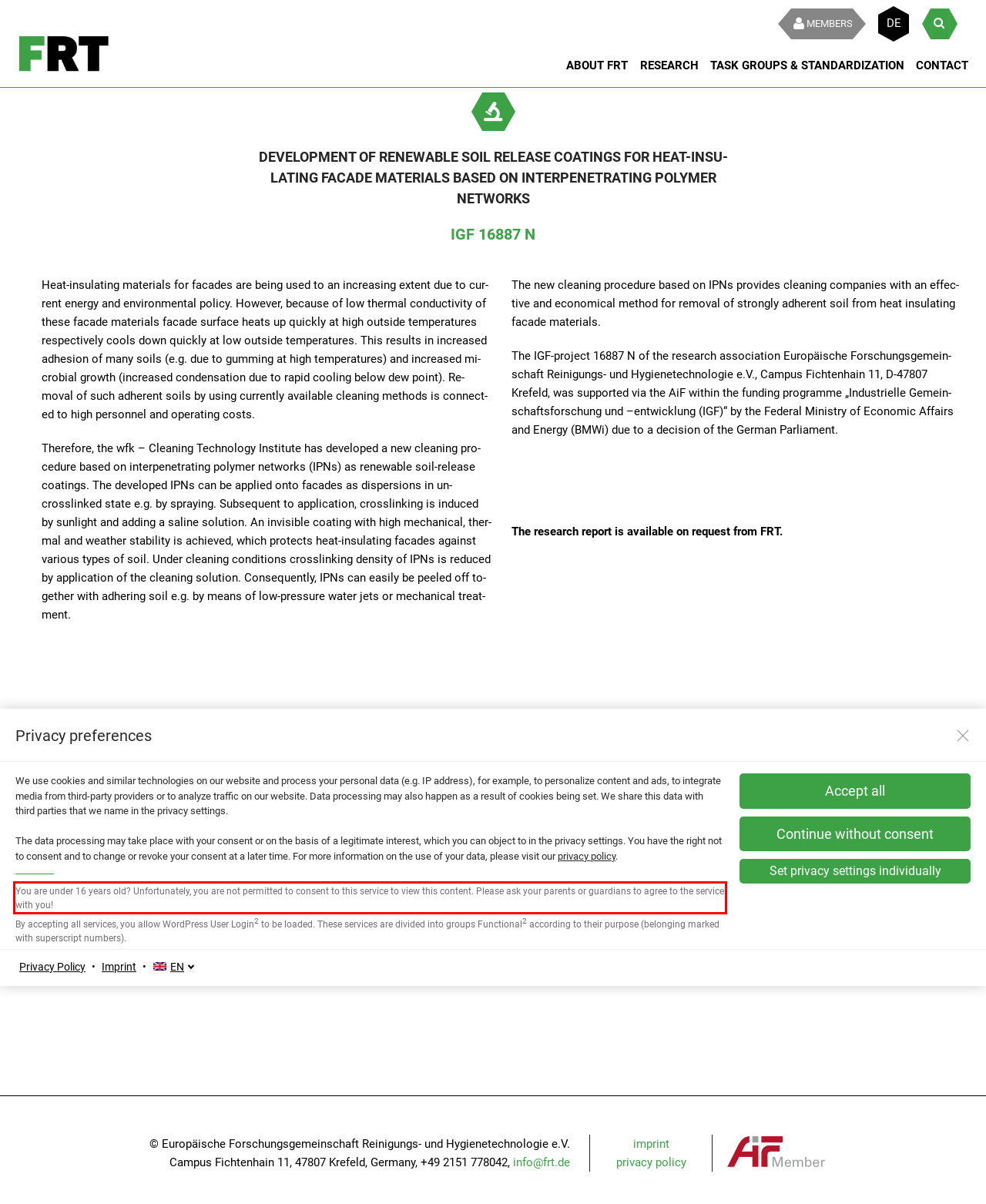Please look at the screenshot provided and find the red bounding box. Extract the text content contained within this bounding box.

You are under 16 years old? Unfortunately, you are not permitted to consent to this service to view this content. Please ask your parents or guardians to agree to the service with you!